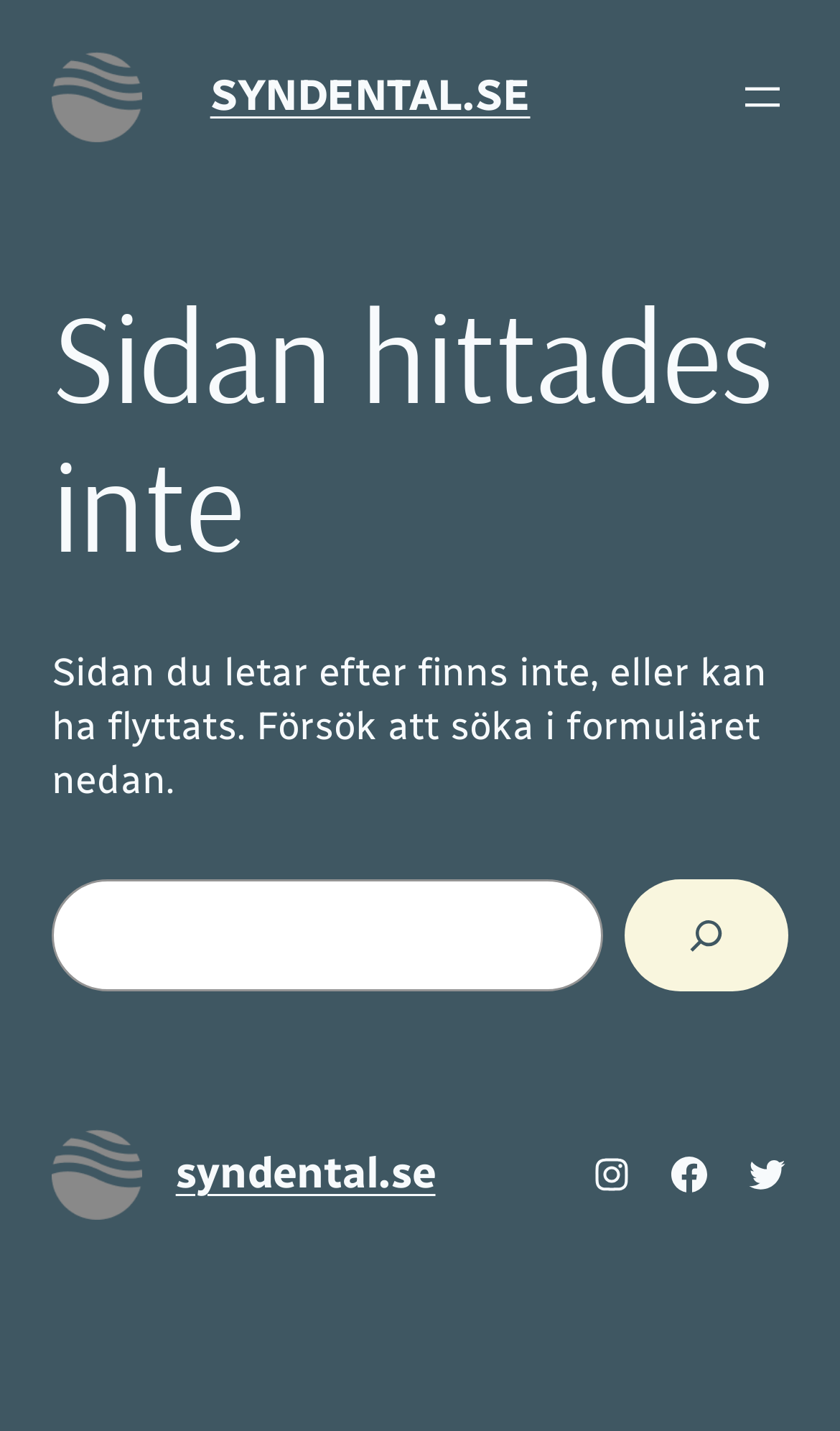Use a single word or phrase to answer the question: 
What is the website's name?

SYNDENTAL.SE